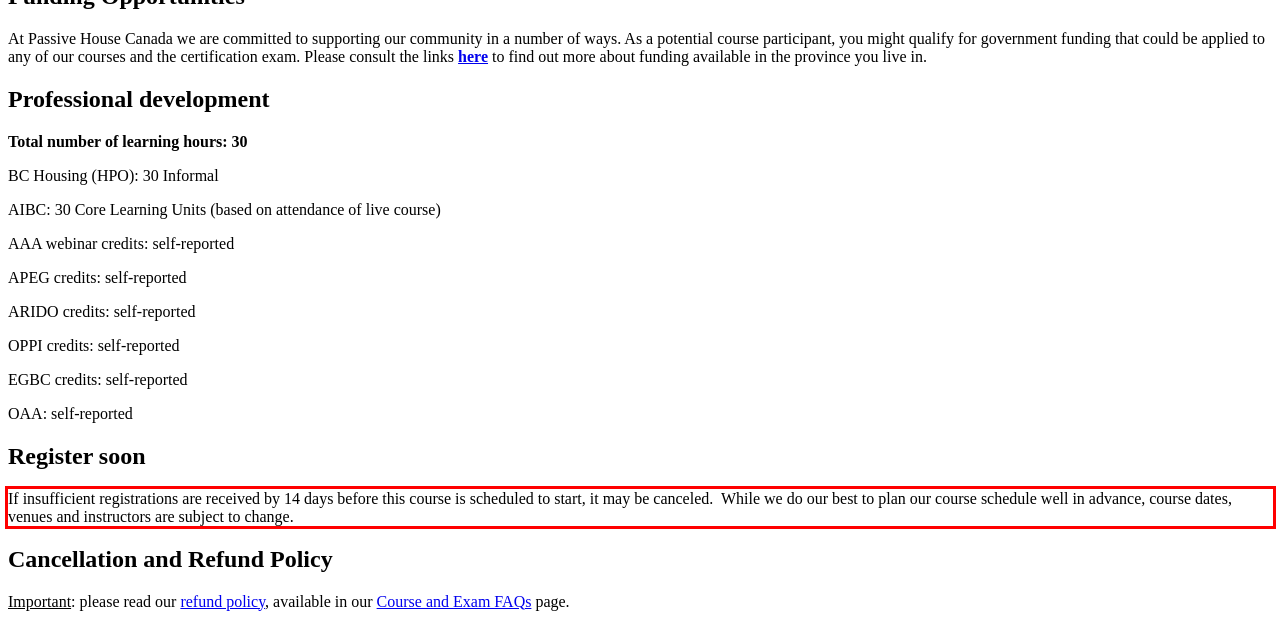Observe the screenshot of the webpage, locate the red bounding box, and extract the text content within it.

If insufficient registrations are received by 14 days before this course is scheduled to start, it may be canceled. While we do our best to plan our course schedule well in advance, course dates, venues and instructors are subject to change.